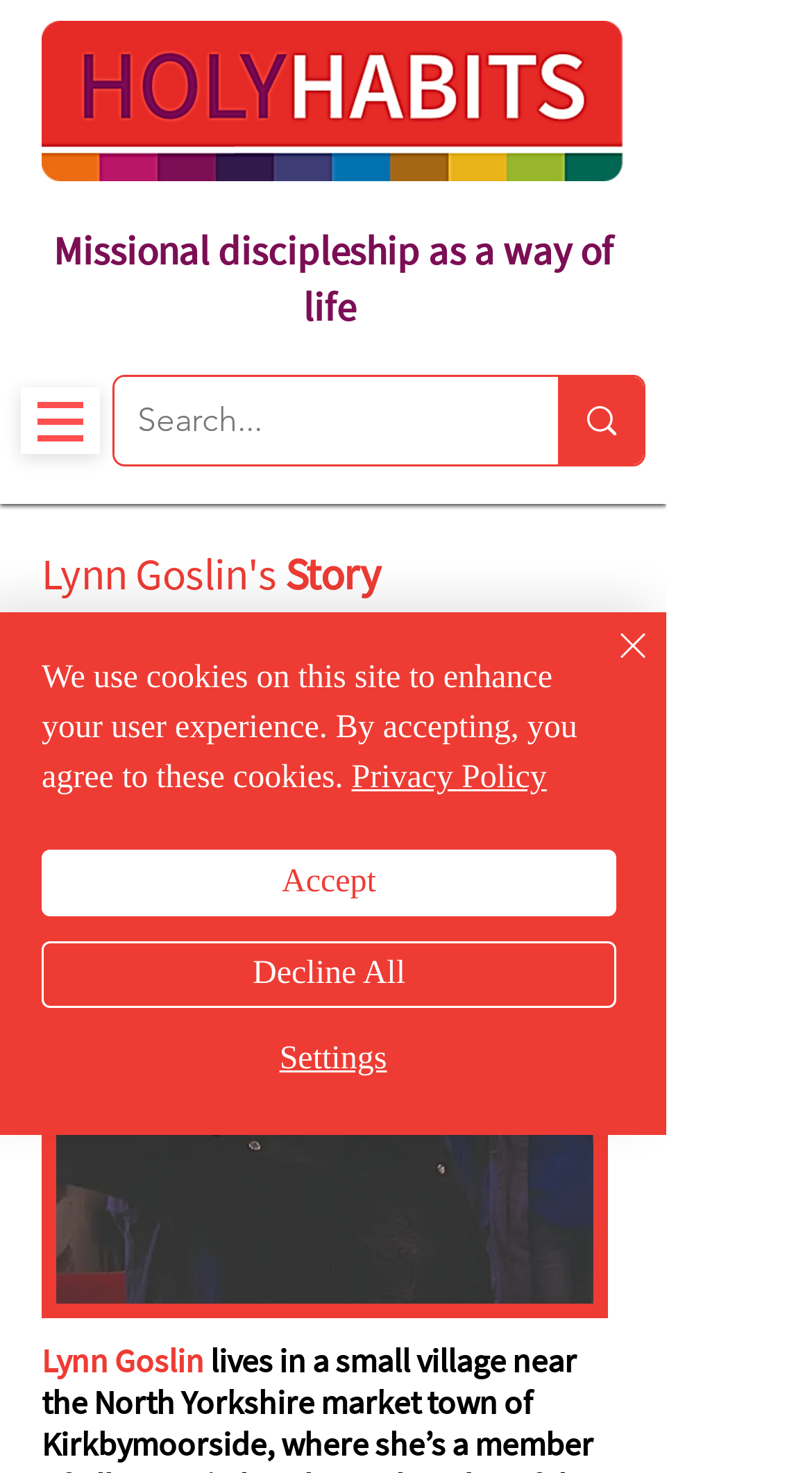Find the bounding box coordinates for the area you need to click to carry out the instruction: "Share on Facebook". The coordinates should be four float numbers between 0 and 1, indicated as [left, top, right, bottom].

None